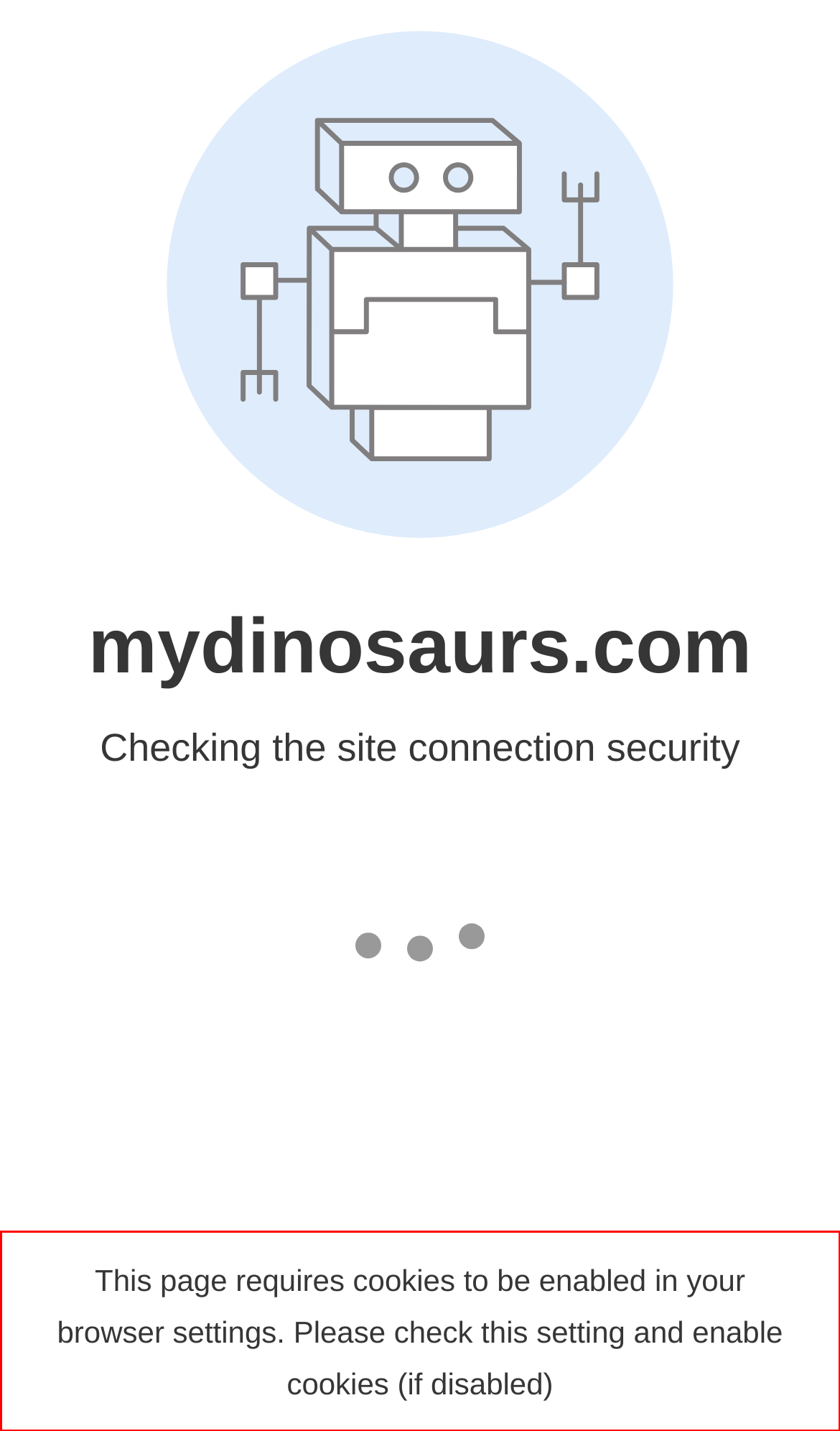Identify the red bounding box in the webpage screenshot and perform OCR to generate the text content enclosed.

This page requires cookies to be enabled in your browser settings. Please check this setting and enable cookies (if disabled)